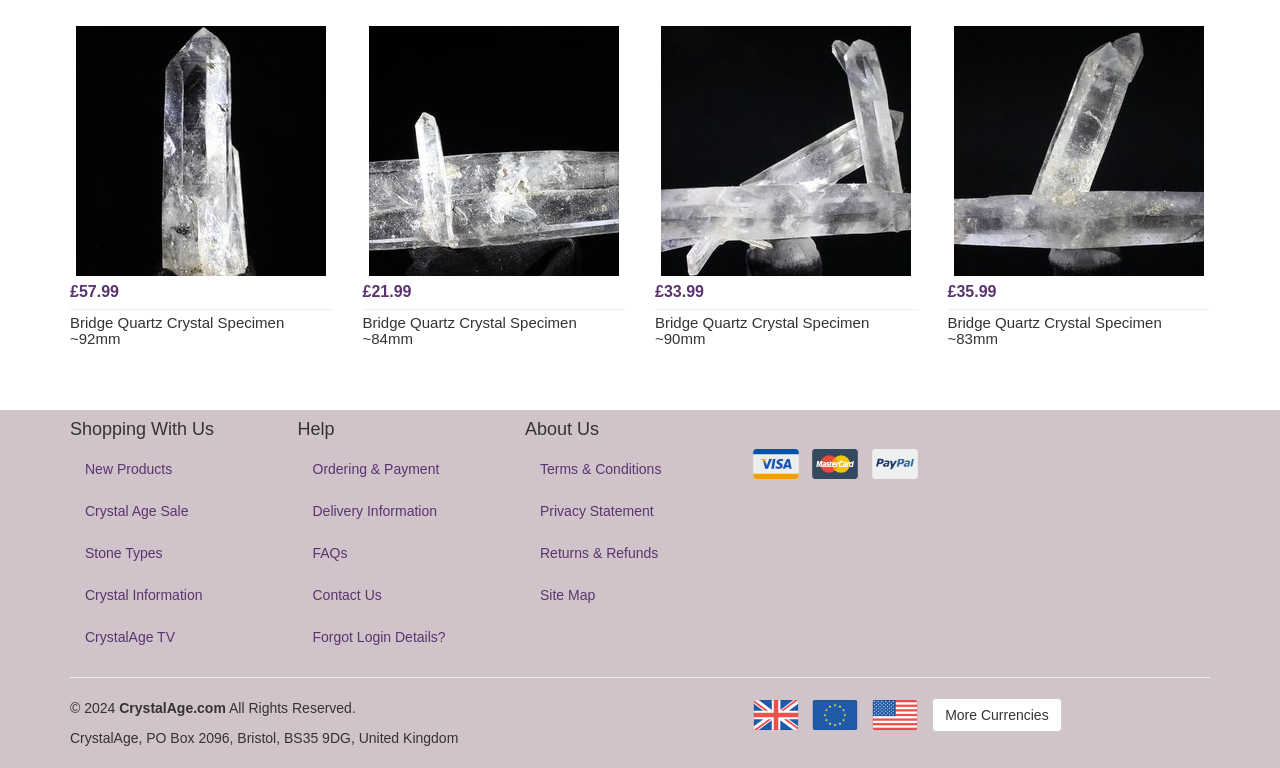Give a one-word or short phrase answer to the question: 
What is the purpose of the 'Shopping With Us' section?

To provide links to shopping-related pages